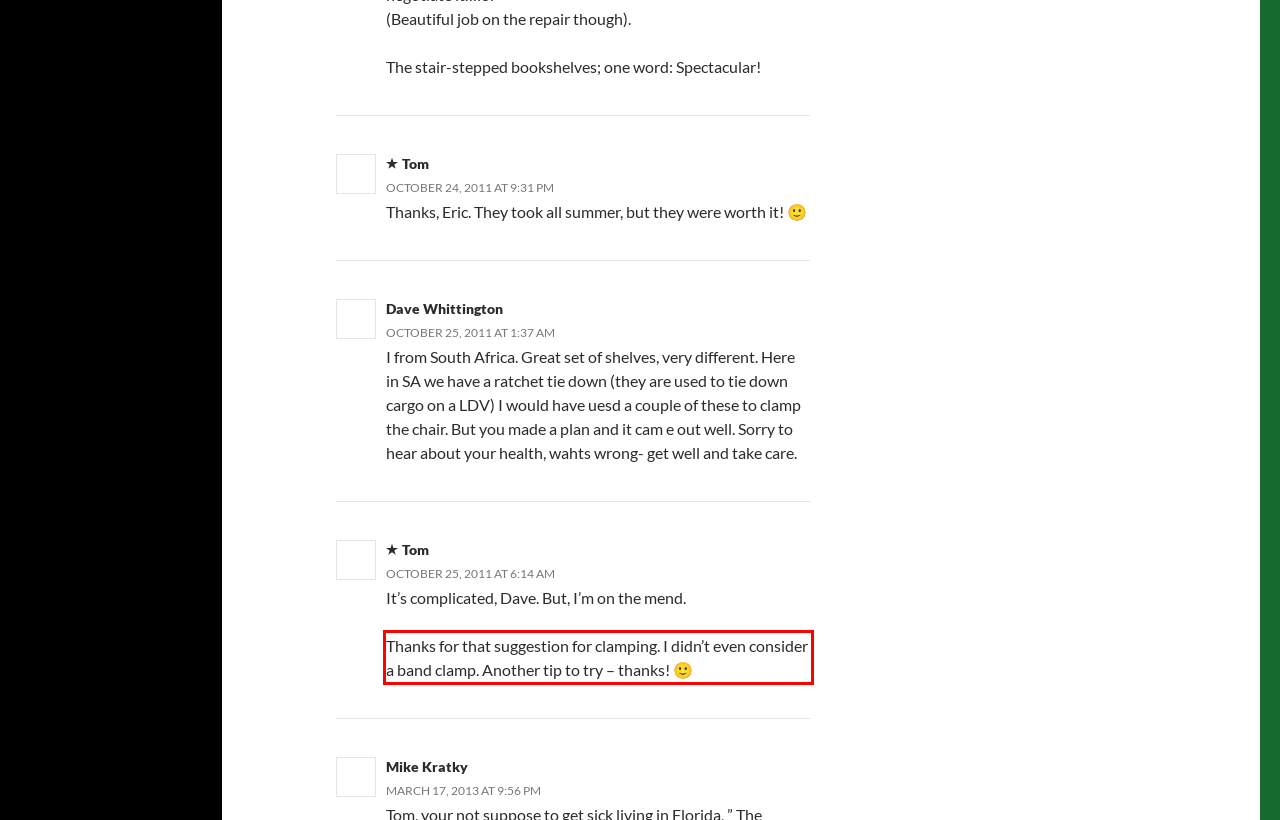Given a webpage screenshot with a red bounding box, perform OCR to read and deliver the text enclosed by the red bounding box.

Thanks for that suggestion for clamping. I didn’t even consider a band clamp. Another tip to try – thanks! 🙂